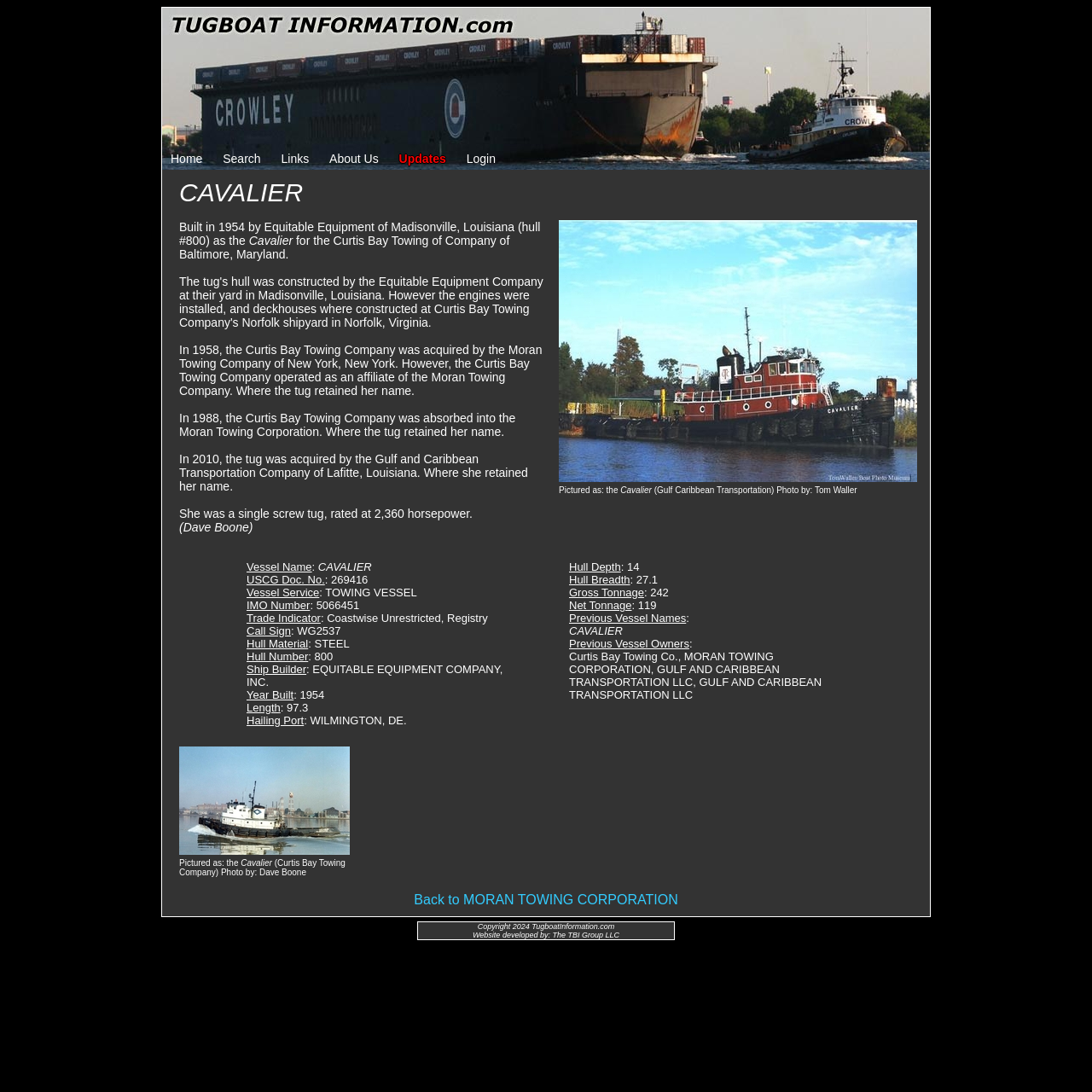Please examine the image and answer the question with a detailed explanation:
What is the hailing port of the tugboat?

The hailing port of the tugboat can be found in the StaticText element with the text 'Hailing Port: WILMINGTON, DE.' which provides information about the tugboat's registration.